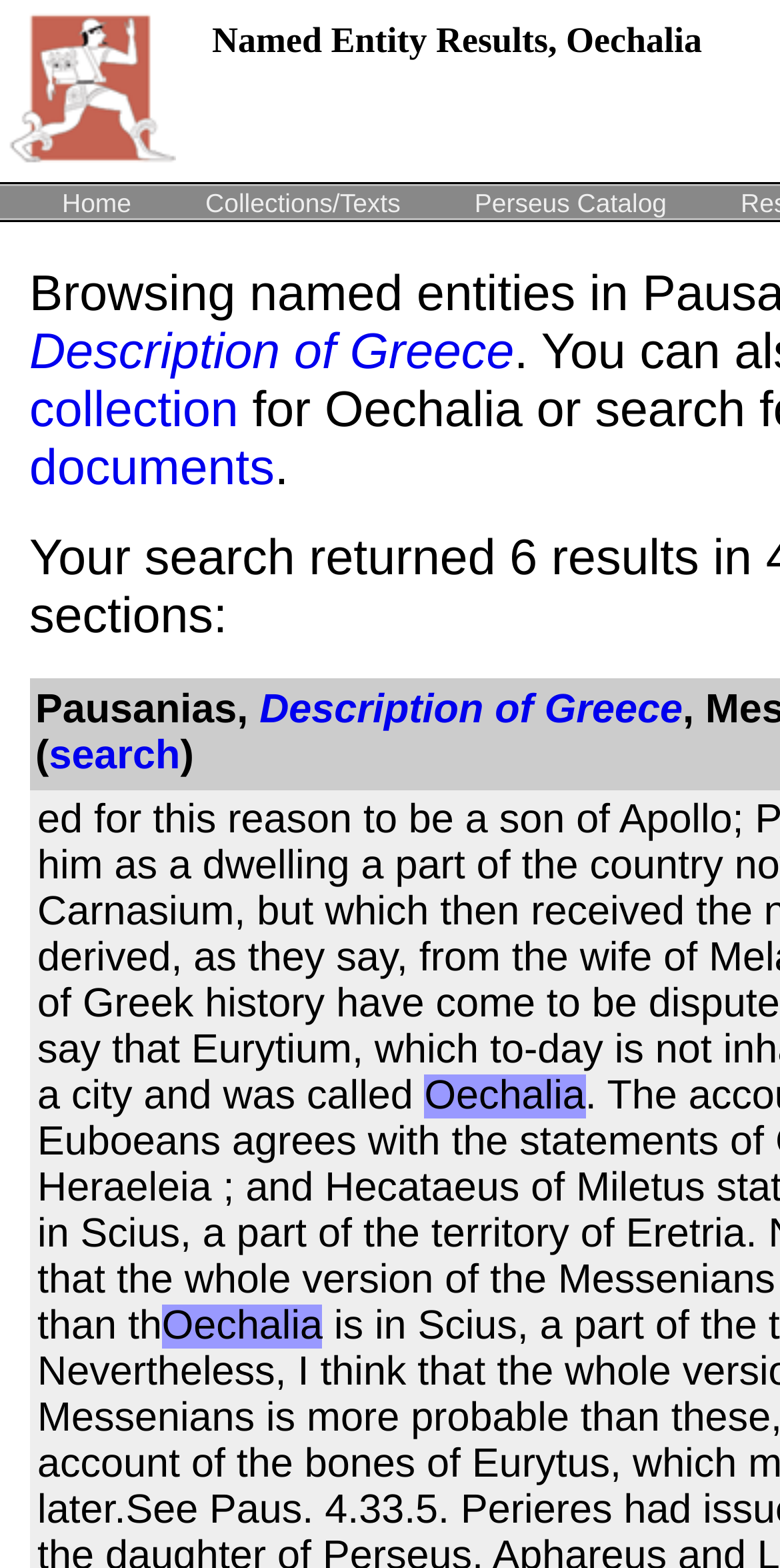How many links are on the top navigation bar?
Refer to the image and respond with a one-word or short-phrase answer.

3